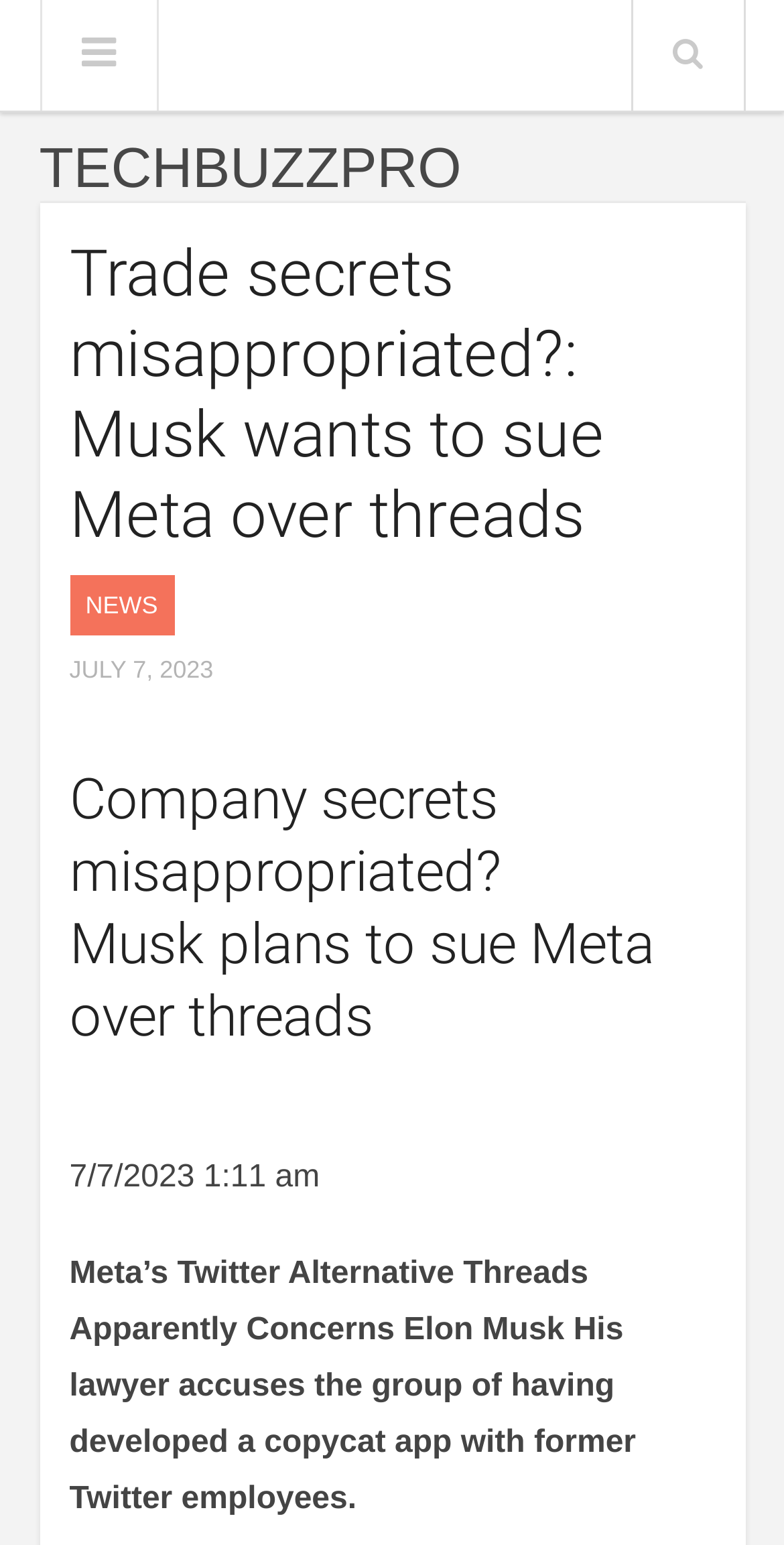What is the name of the Twitter alternative?
Based on the image, respond with a single word or phrase.

Threads